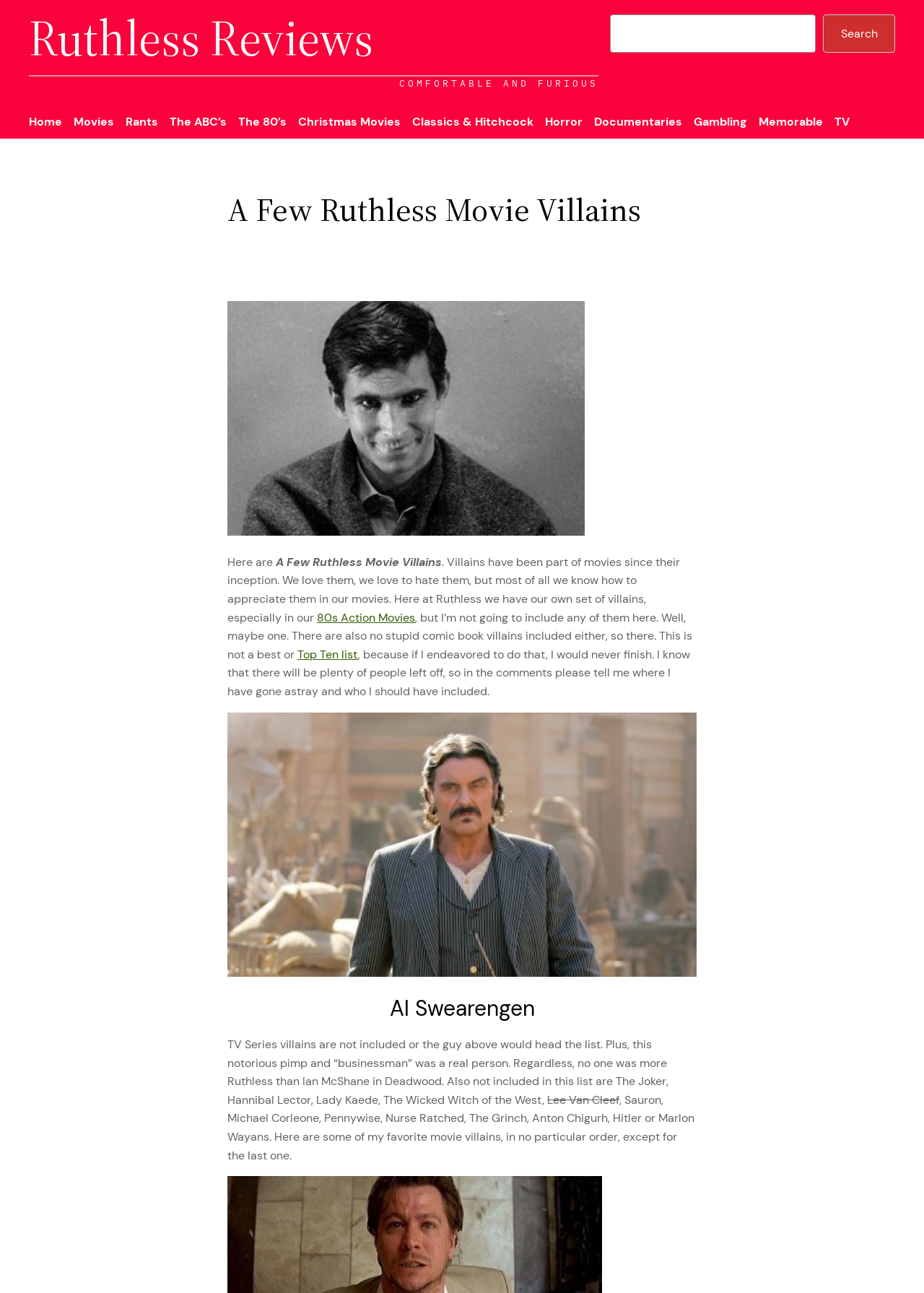What is the name of the movie villain mentioned in the article who is a real person?
Look at the image and construct a detailed response to the question.

The article mentions that Al Swearengen was a real person, a notorious pimp and 'businessman', and that he would have headed the list if TV series villains were included.